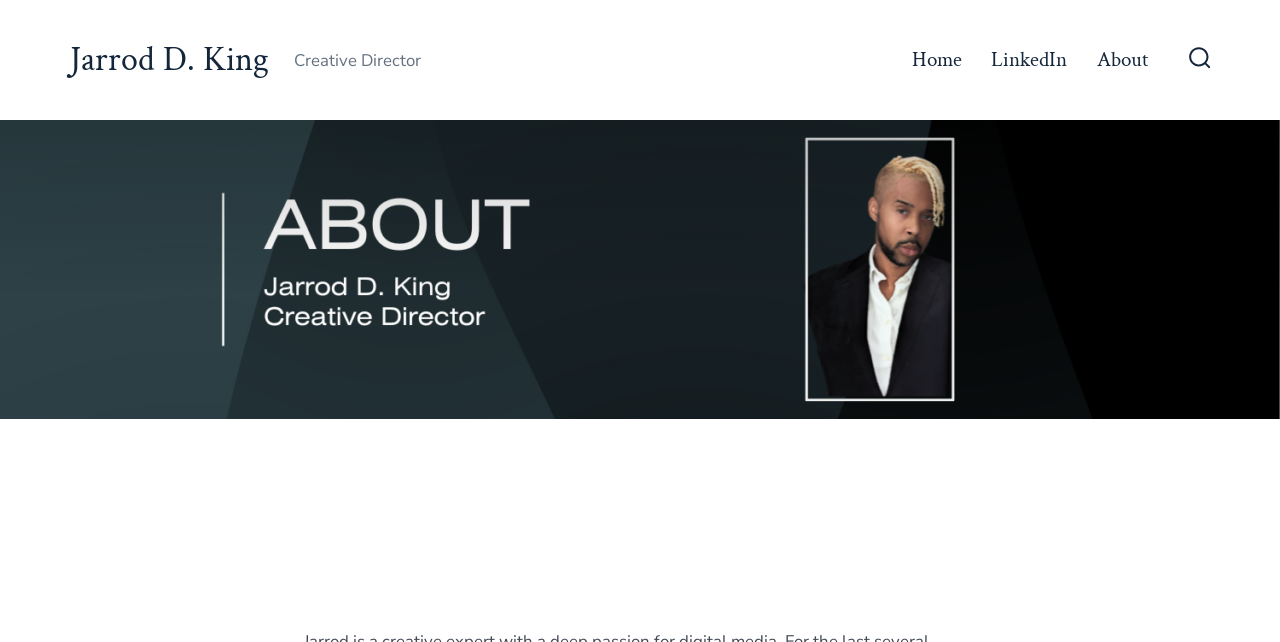Use a single word or phrase to answer the question:
How many navigation links are there?

3